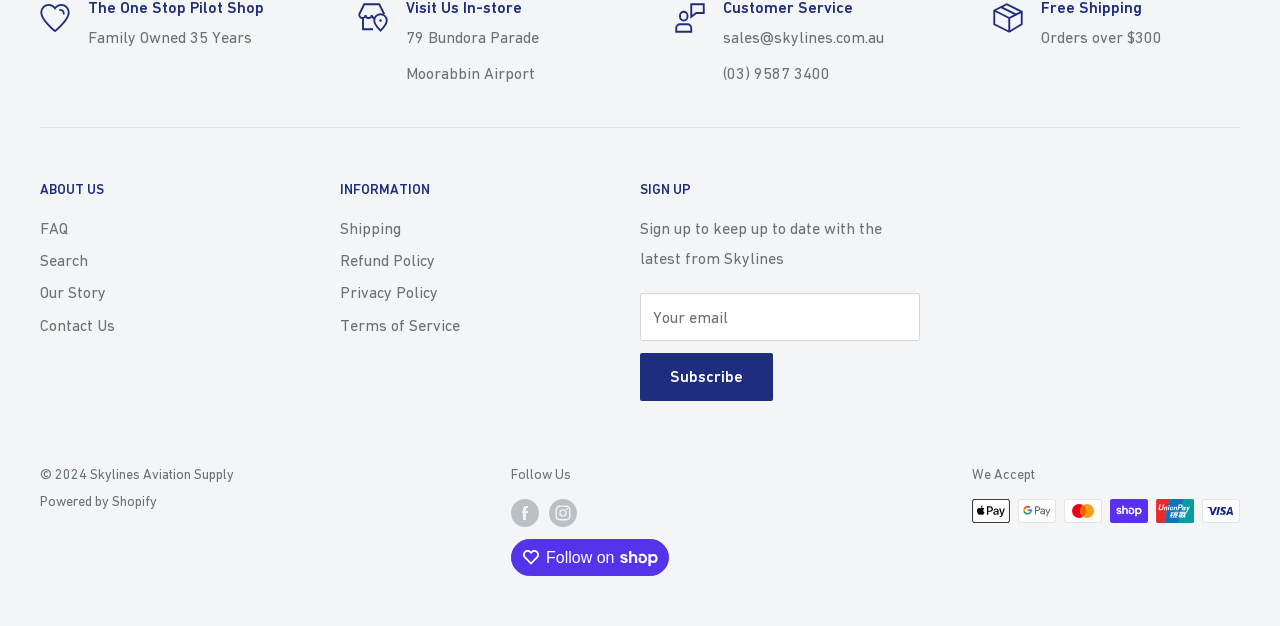Identify the bounding box coordinates of the clickable region necessary to fulfill the following instruction: "Click on ABOUT US". The bounding box coordinates should be four float numbers between 0 and 1, i.e., [left, top, right, bottom].

[0.031, 0.284, 0.211, 0.322]